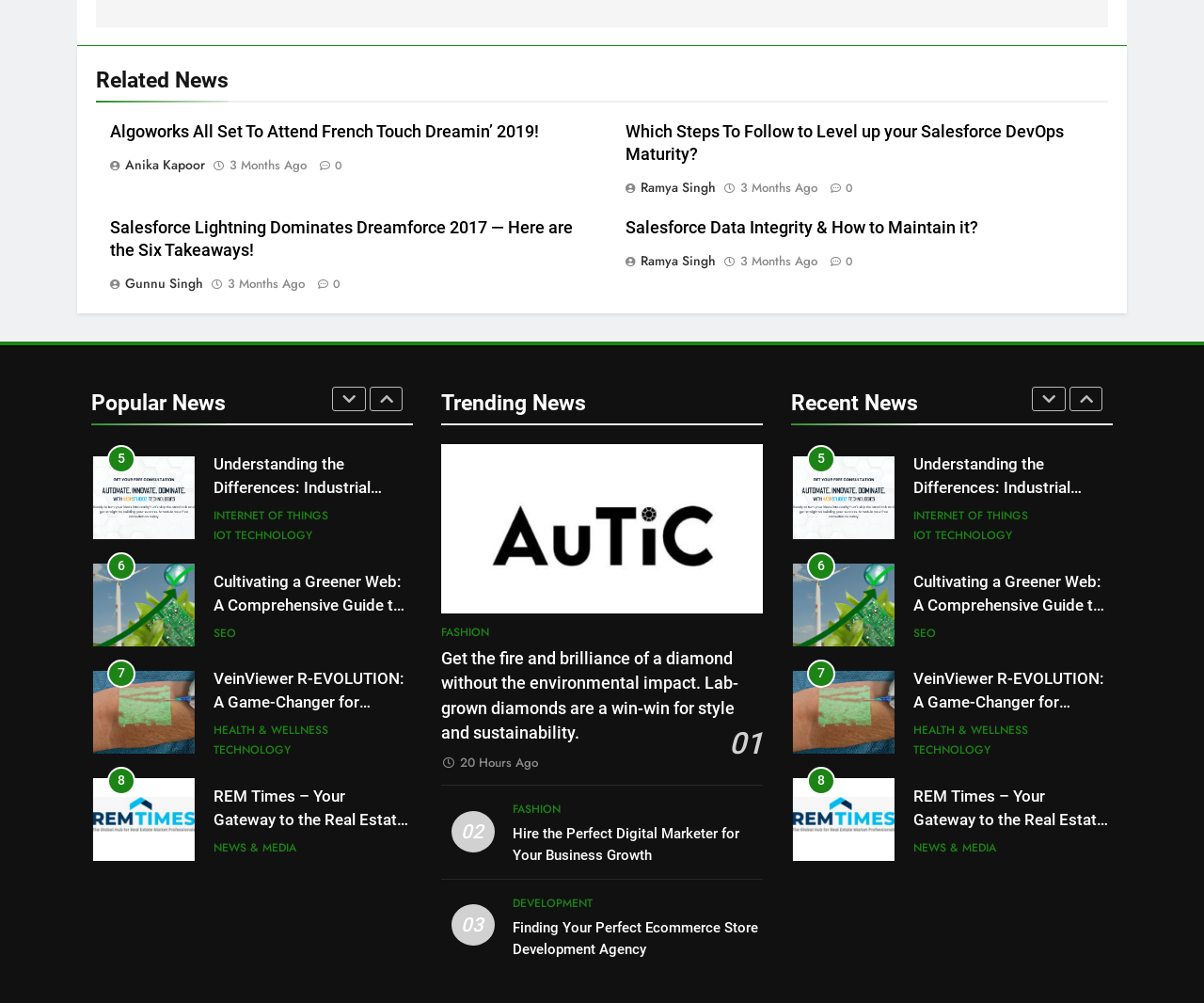Provide a thorough and detailed response to the question by examining the image: 
How many sections are there on the webpage?

I counted the number of section headings on the webpage, which are 'Related News', 'Popular News', 'Trending News', and 'Recent News', totaling 4 sections.